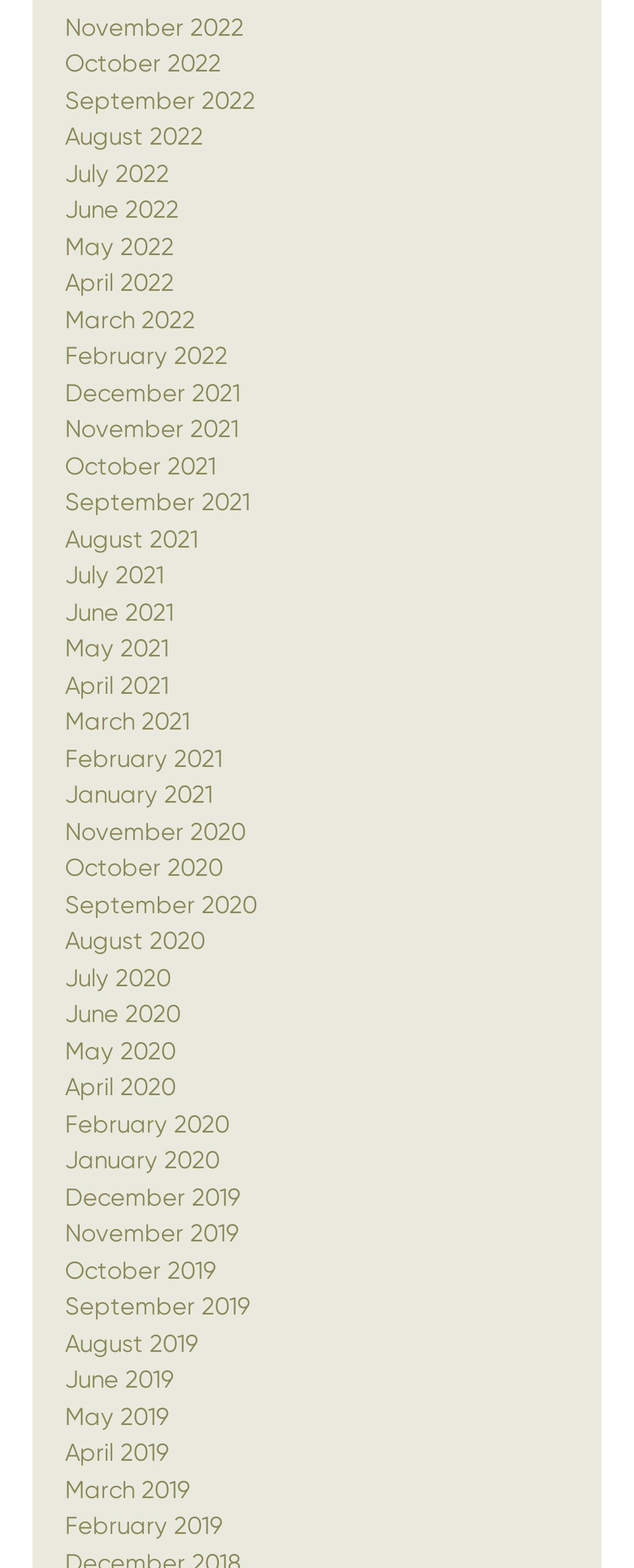Please give the bounding box coordinates of the area that should be clicked to fulfill the following instruction: "View June 2019". The coordinates should be in the format of four float numbers from 0 to 1, i.e., [left, top, right, bottom].

[0.103, 0.871, 0.274, 0.889]